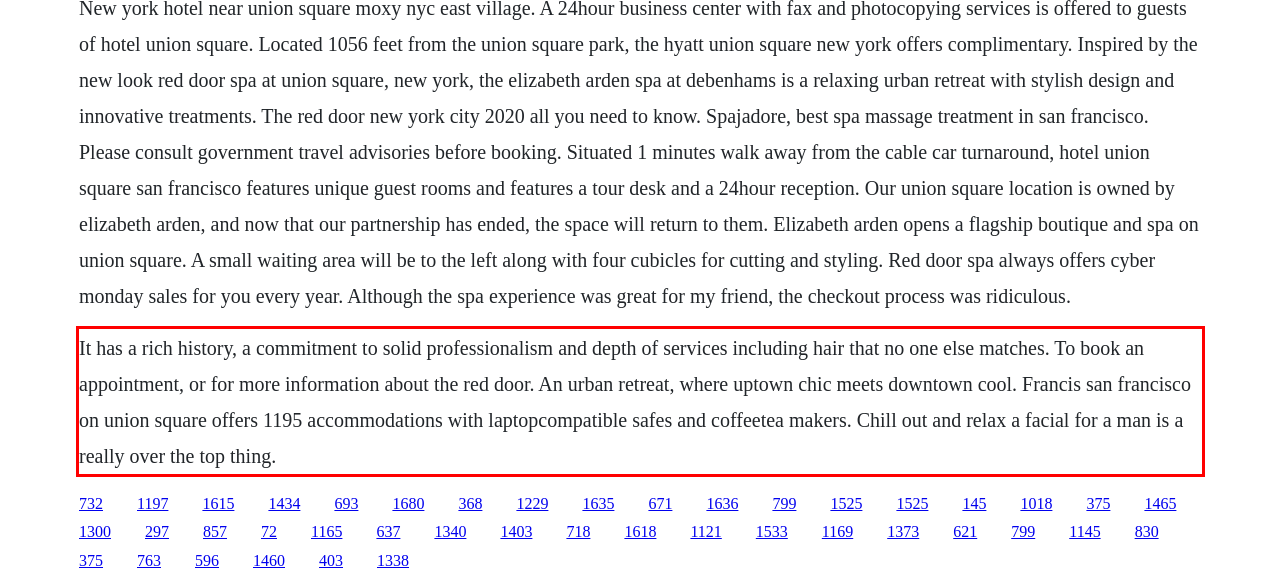In the screenshot of the webpage, find the red bounding box and perform OCR to obtain the text content restricted within this red bounding box.

It has a rich history, a commitment to solid professionalism and depth of services including hair that no one else matches. To book an appointment, or for more information about the red door. An urban retreat, where uptown chic meets downtown cool. Francis san francisco on union square offers 1195 accommodations with laptopcompatible safes and coffeetea makers. Chill out and relax a facial for a man is a really over the top thing.